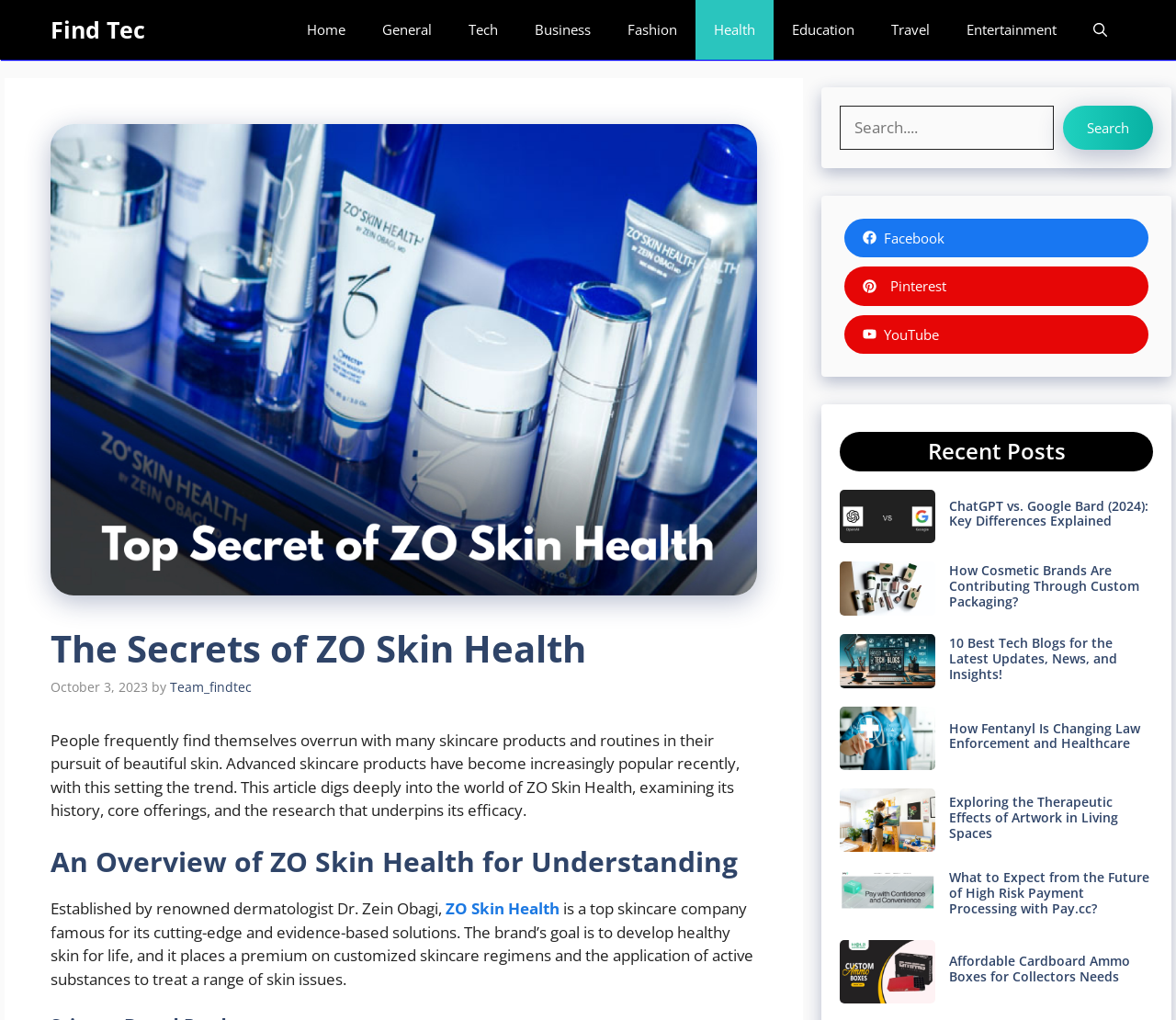What is the focus of the article?
Refer to the image and give a detailed answer to the question.

The article is focused on ZO Skin Health, examining its history, core offerings, and the research that underpins its efficacy, as mentioned in the introduction.